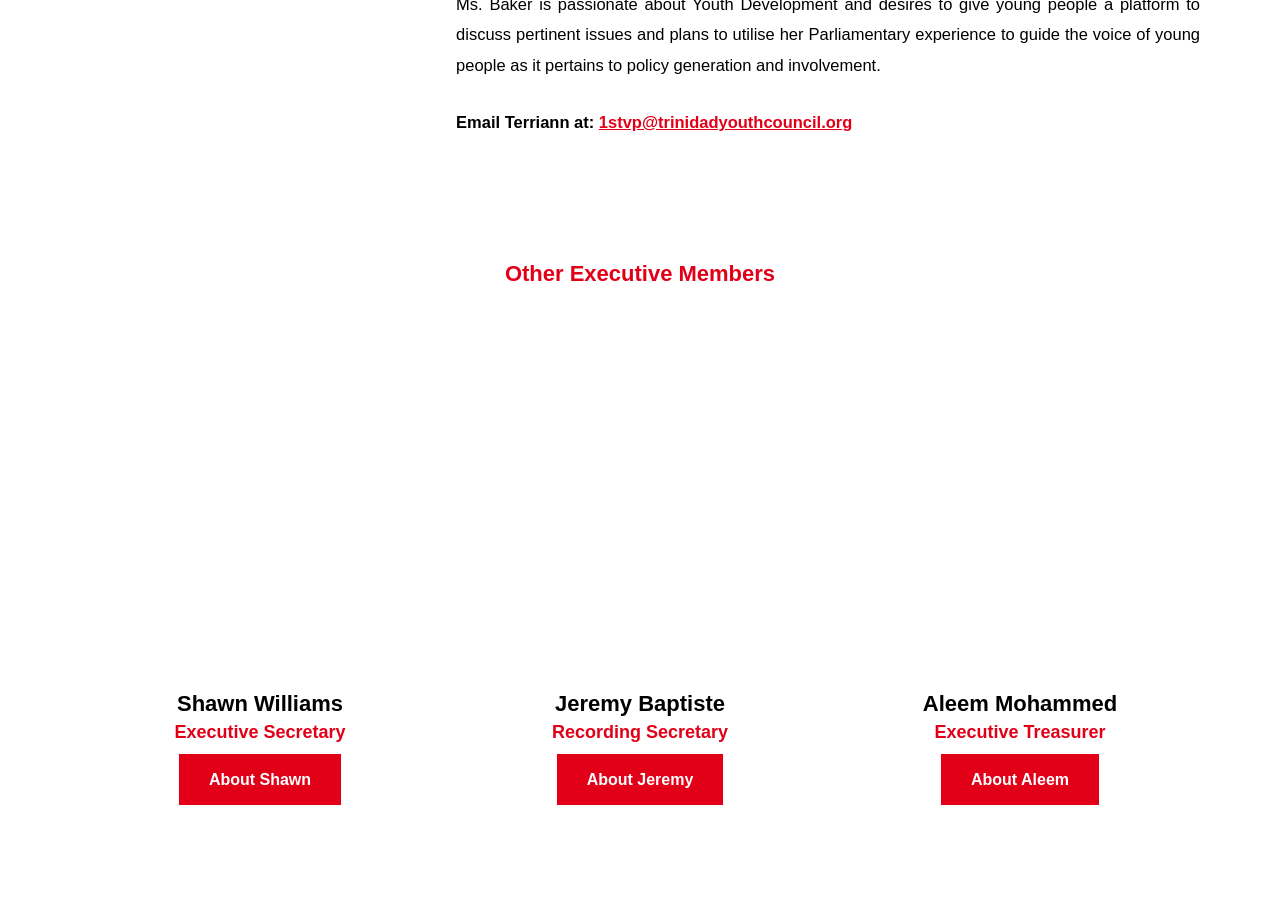Look at the image and answer the question in detail:
How many executive members are listed?

I counted the number of headings with names, which are 'Shawn Williams', 'Jeremy Baptiste', and 'Aleem Mohammed', and found that there are three executive members listed.